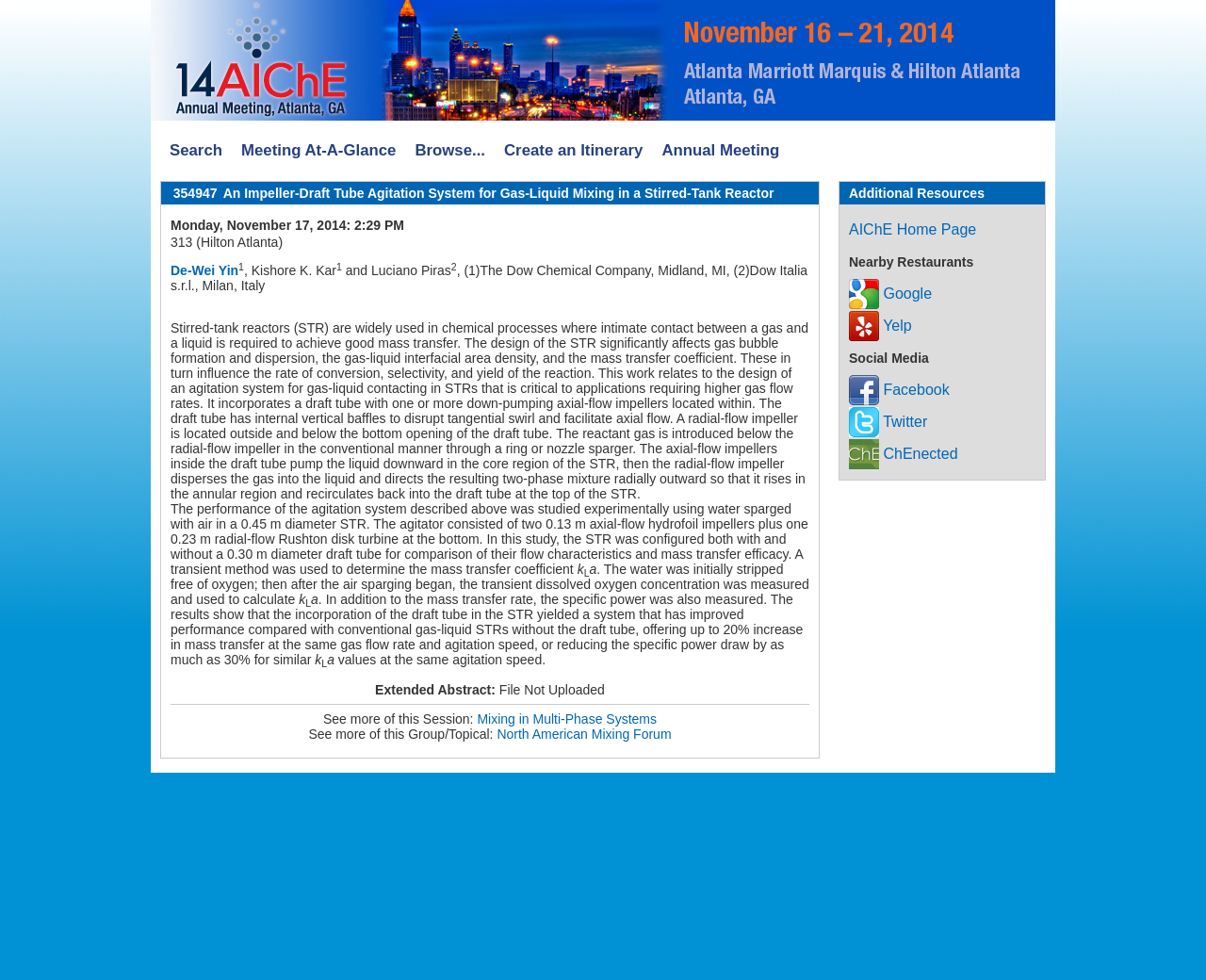Extract the bounding box coordinates for the UI element described as: "Mixing in Multi-Phase Systems".

[0.396, 0.726, 0.545, 0.741]